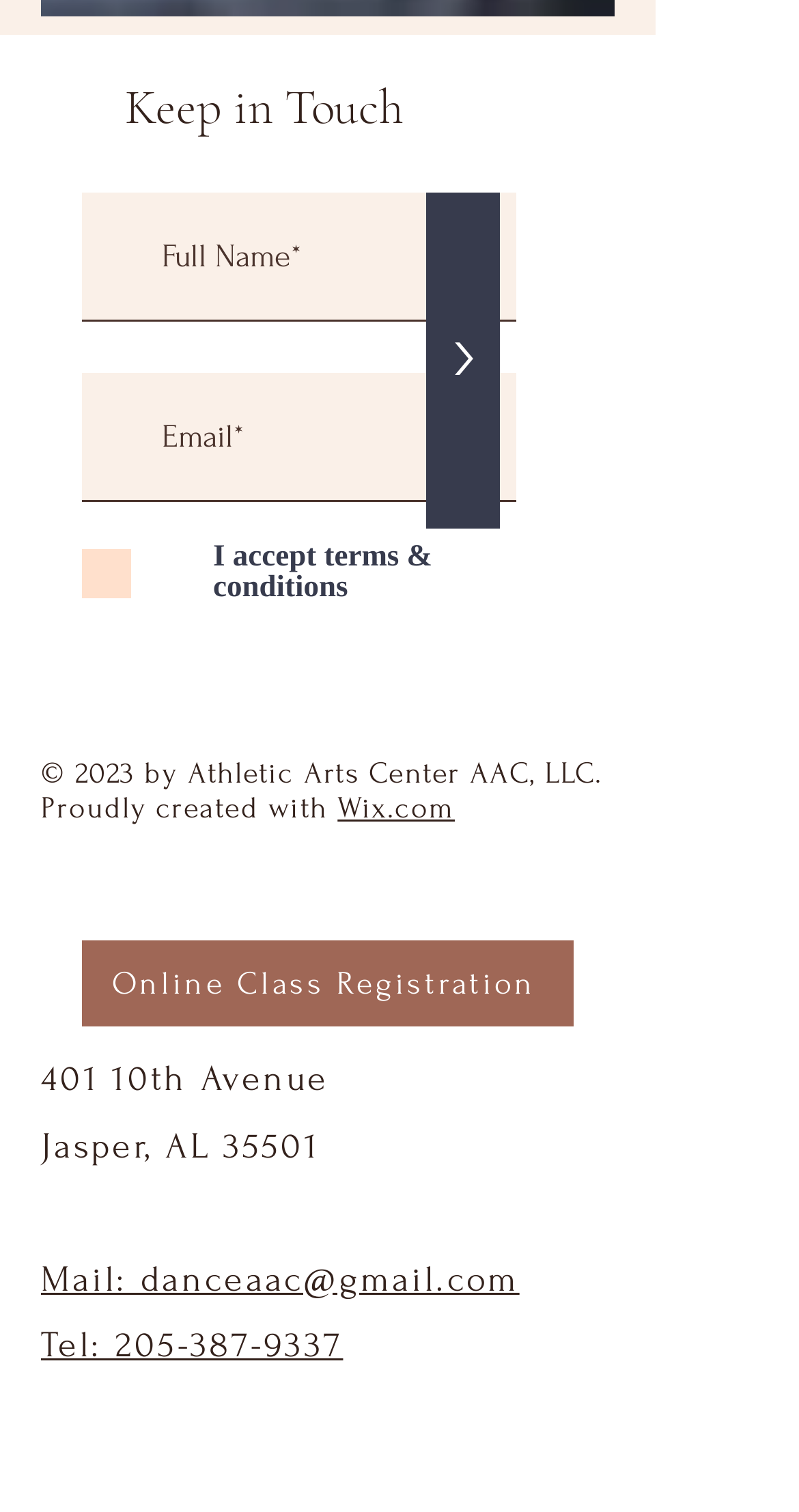How many social media links are there?
Provide a concise answer using a single word or phrase based on the image.

4